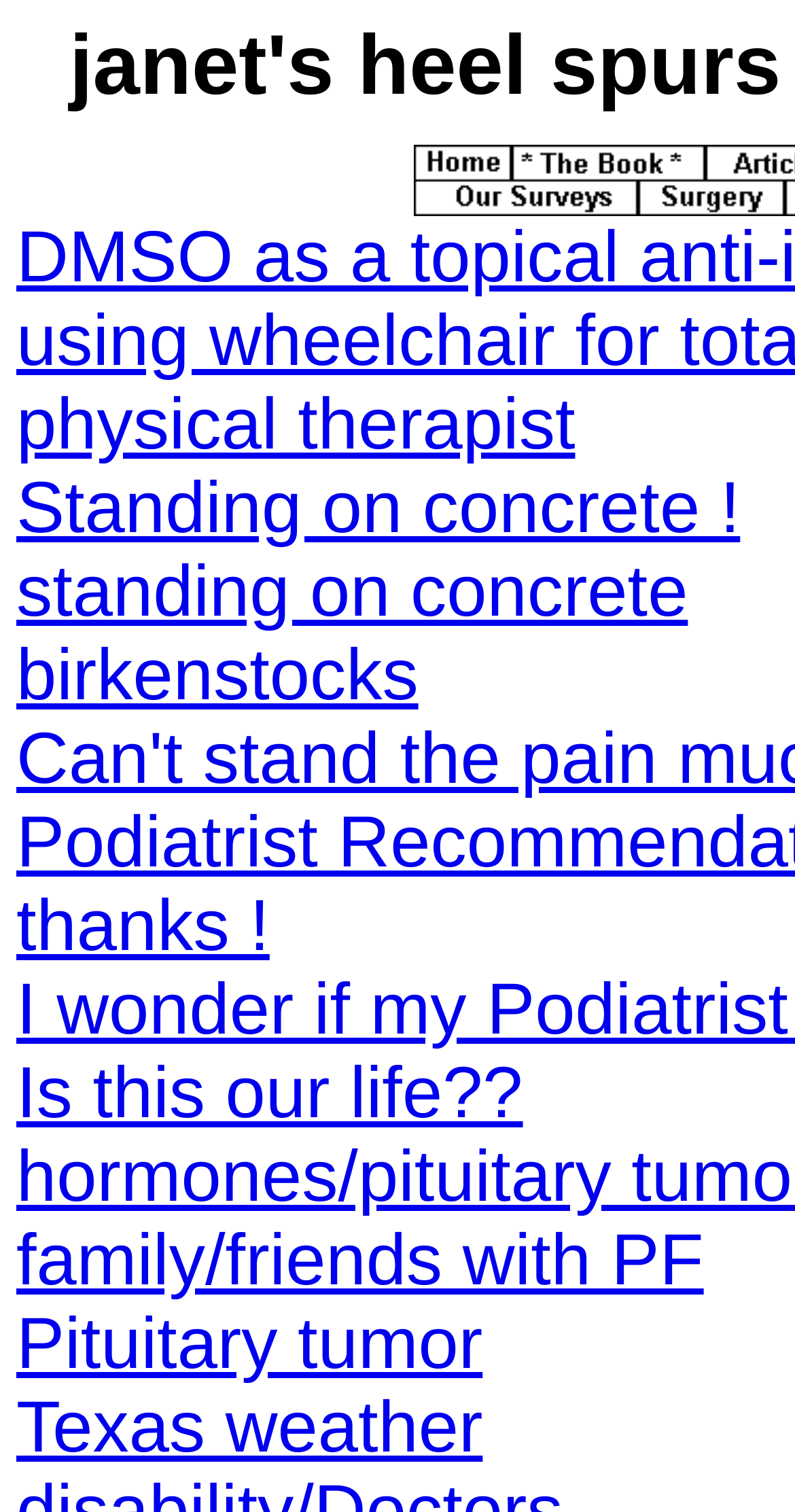Locate the bounding box coordinates of the clickable element to fulfill the following instruction: "read about birkenstocks". Provide the coordinates as four float numbers between 0 and 1 in the format [left, top, right, bottom].

[0.021, 0.42, 0.526, 0.474]